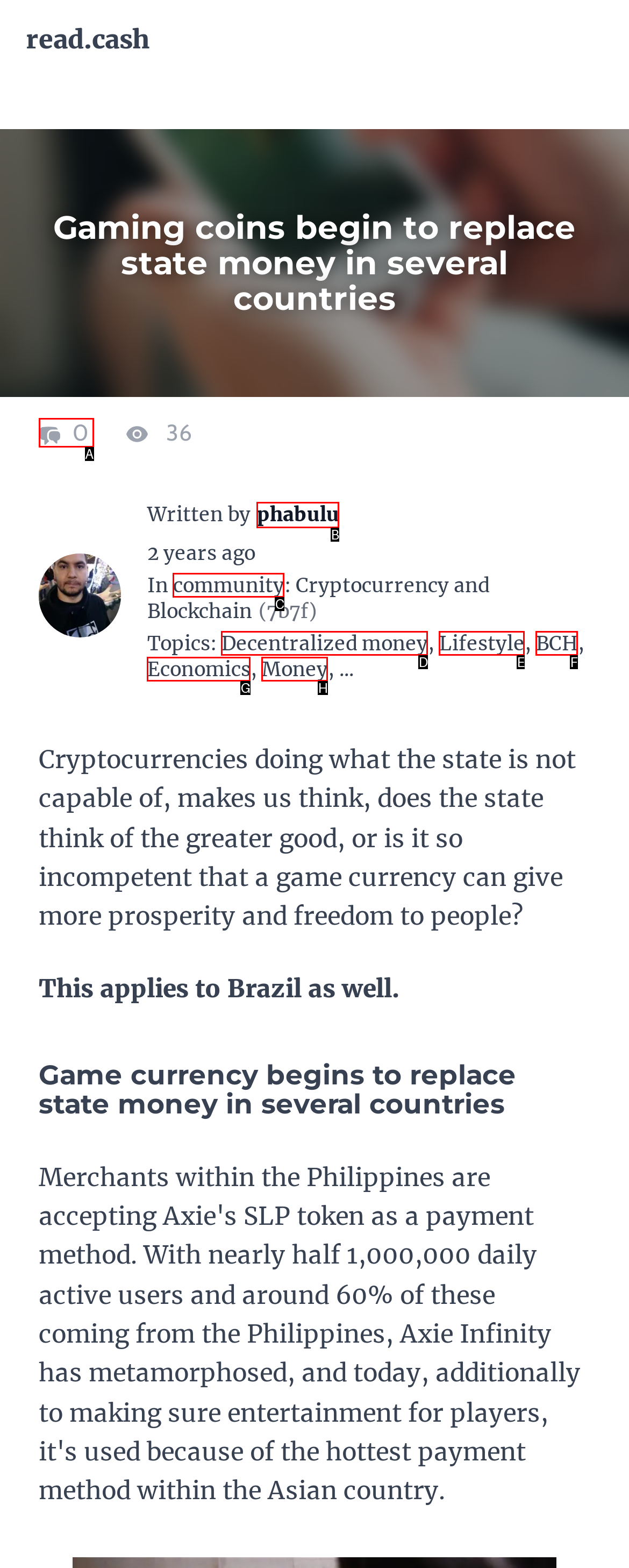Which UI element matches this description: Economics?
Reply with the letter of the correct option directly.

G